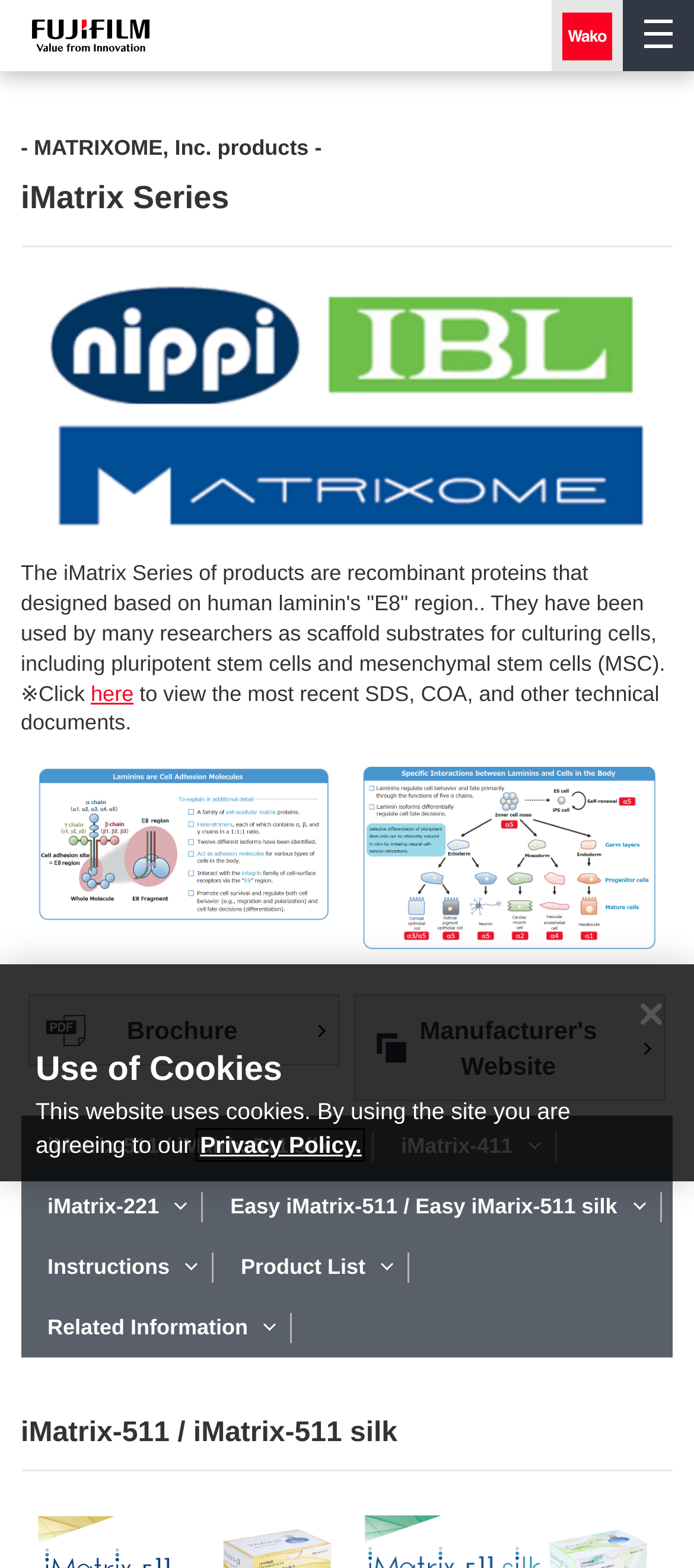Can you provide the bounding box coordinates for the element that should be clicked to implement the instruction: "Click on Login Now"?

None